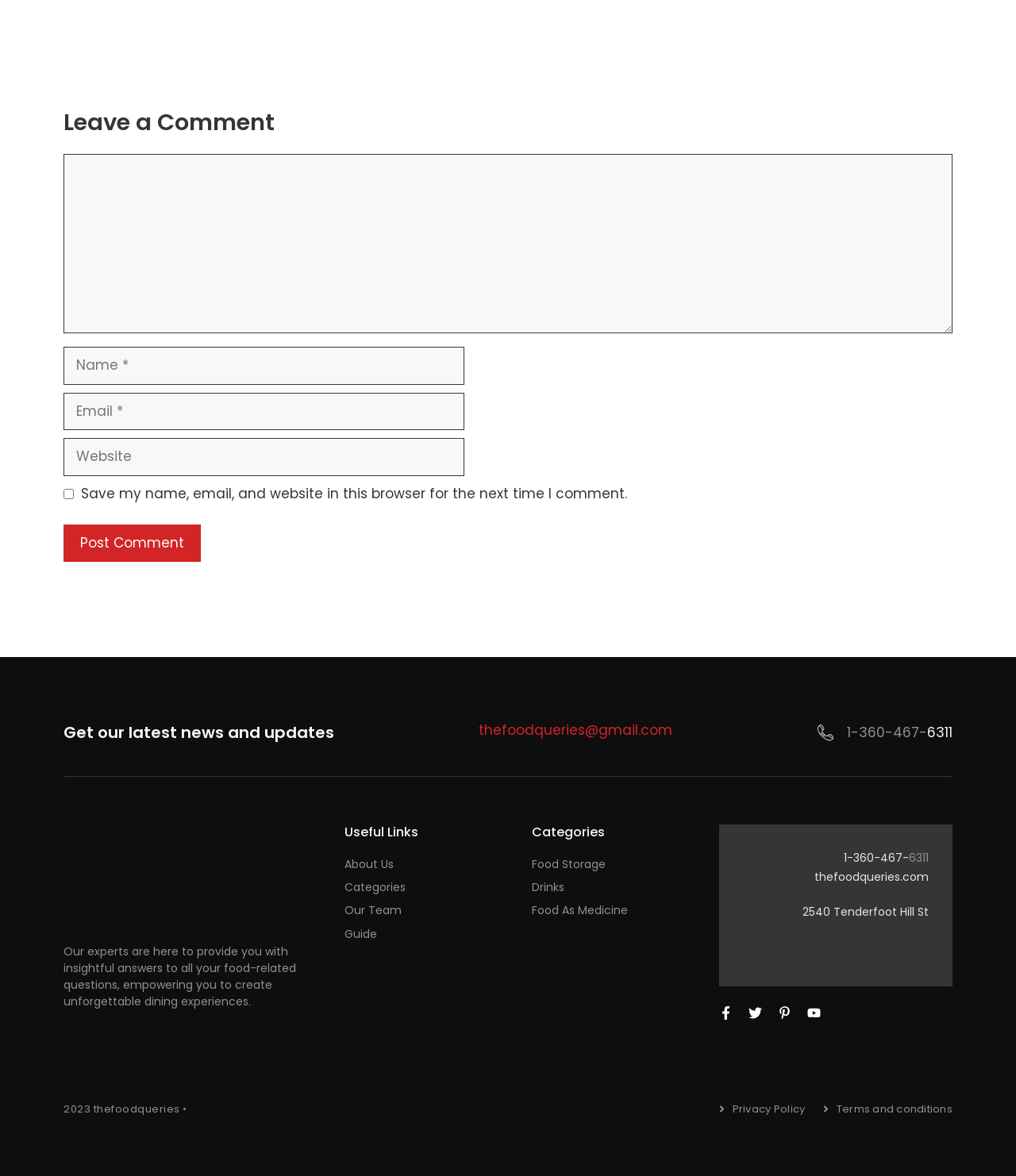Determine the bounding box coordinates of the clickable area required to perform the following instruction: "Leave a comment". The coordinates should be represented as four float numbers between 0 and 1: [left, top, right, bottom].

[0.062, 0.092, 0.938, 0.117]